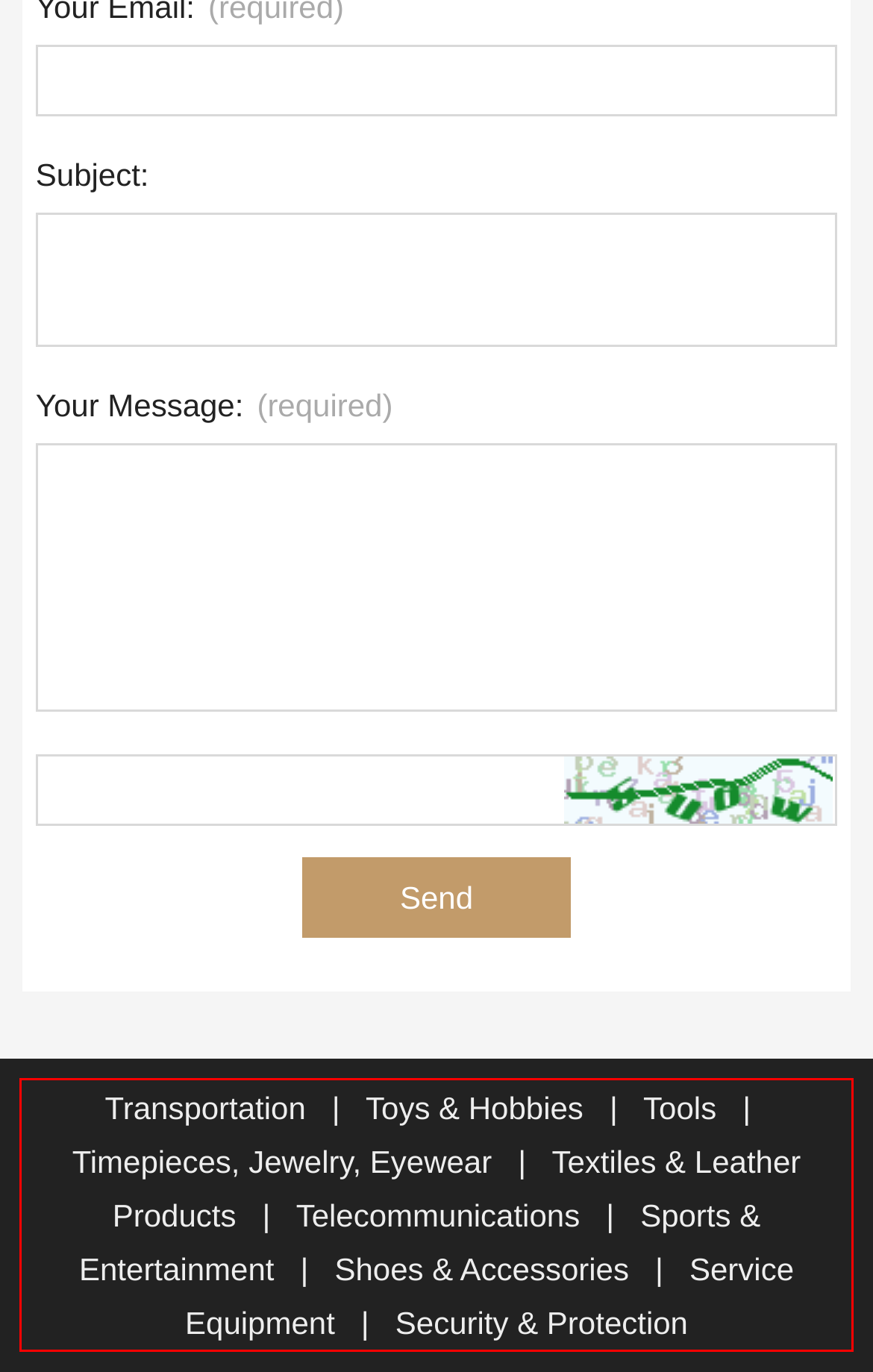Using the provided webpage screenshot, recognize the text content in the area marked by the red bounding box.

Transportation | Toys & Hobbies | Tools | Timepieces, Jewelry, Eyewear | Textiles & Leather Products | Telecommunications | Sports & Entertainment | Shoes & Accessories | Service Equipment | Security & Protection